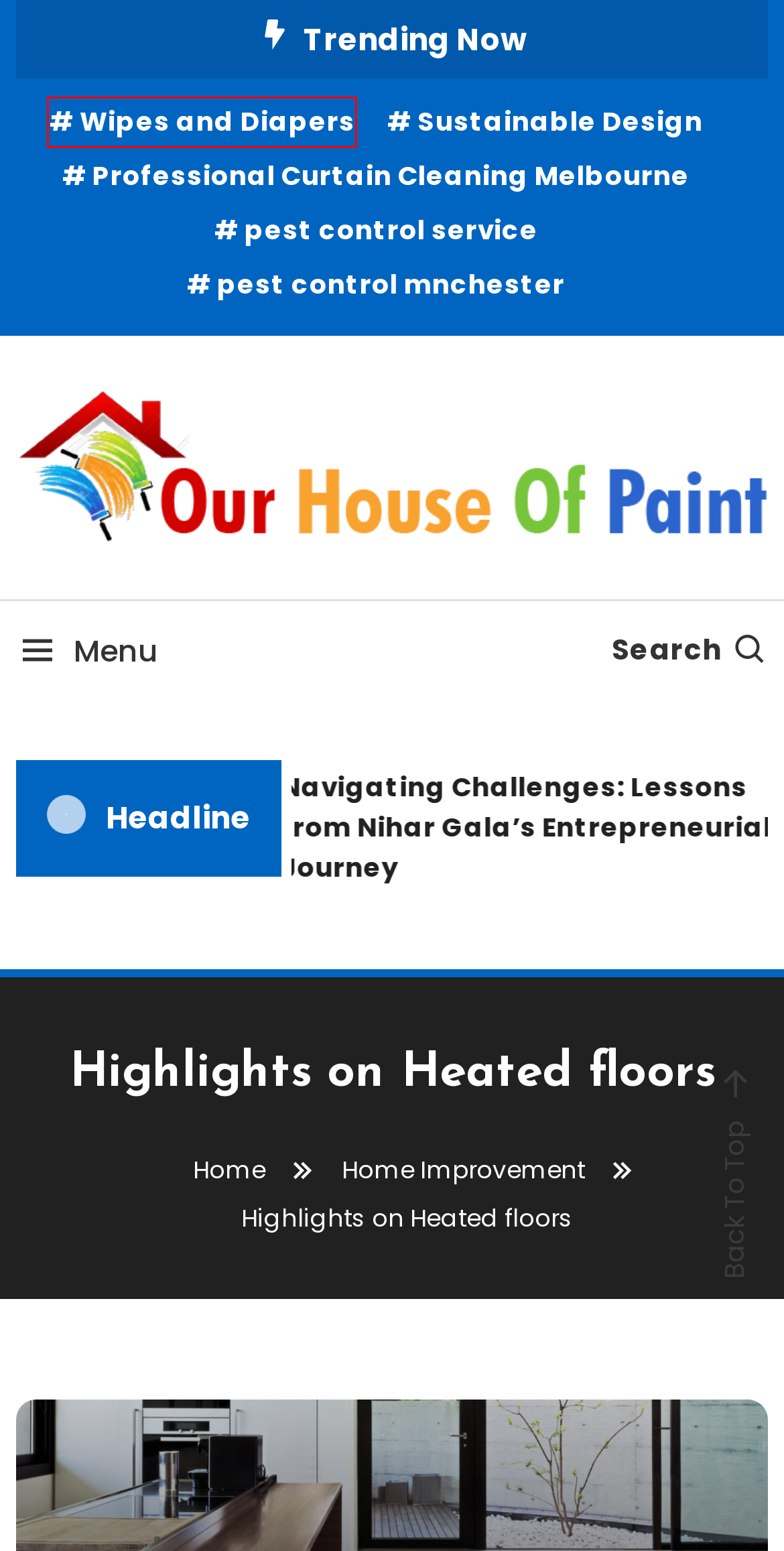Review the screenshot of a webpage containing a red bounding box around an element. Select the description that best matches the new webpage after clicking the highlighted element. The options are:
A. pest control mnchester – Our House Of Paint
B. Professional Curtain Cleaning Melbourne – Our House Of Paint
C. Wipes and Diapers – Our House Of Paint
D. January 2023 – Our House Of Paint
E. Health Benefits of Air Conditioning – Our House Of Paint
F. Home Improvement – Our House Of Paint
G. May 2022 – Our House Of Paint
H. Our House Of Paint – Home Information

C